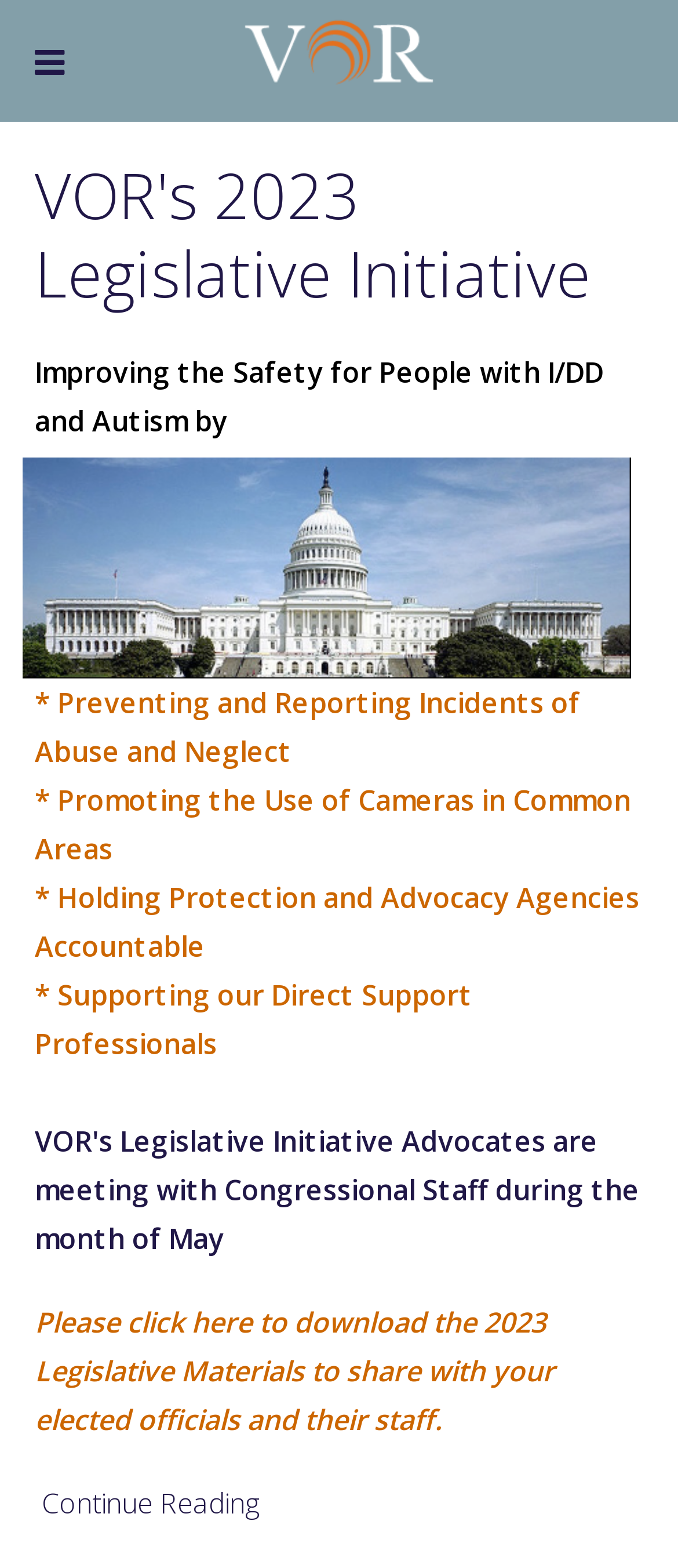Based on the image, provide a detailed response to the question:
What is the next action suggested on the webpage?

The webpage suggests continuing to read more about the legislative initiative by clicking the 'Continue Reading' link at the bottom of the page.